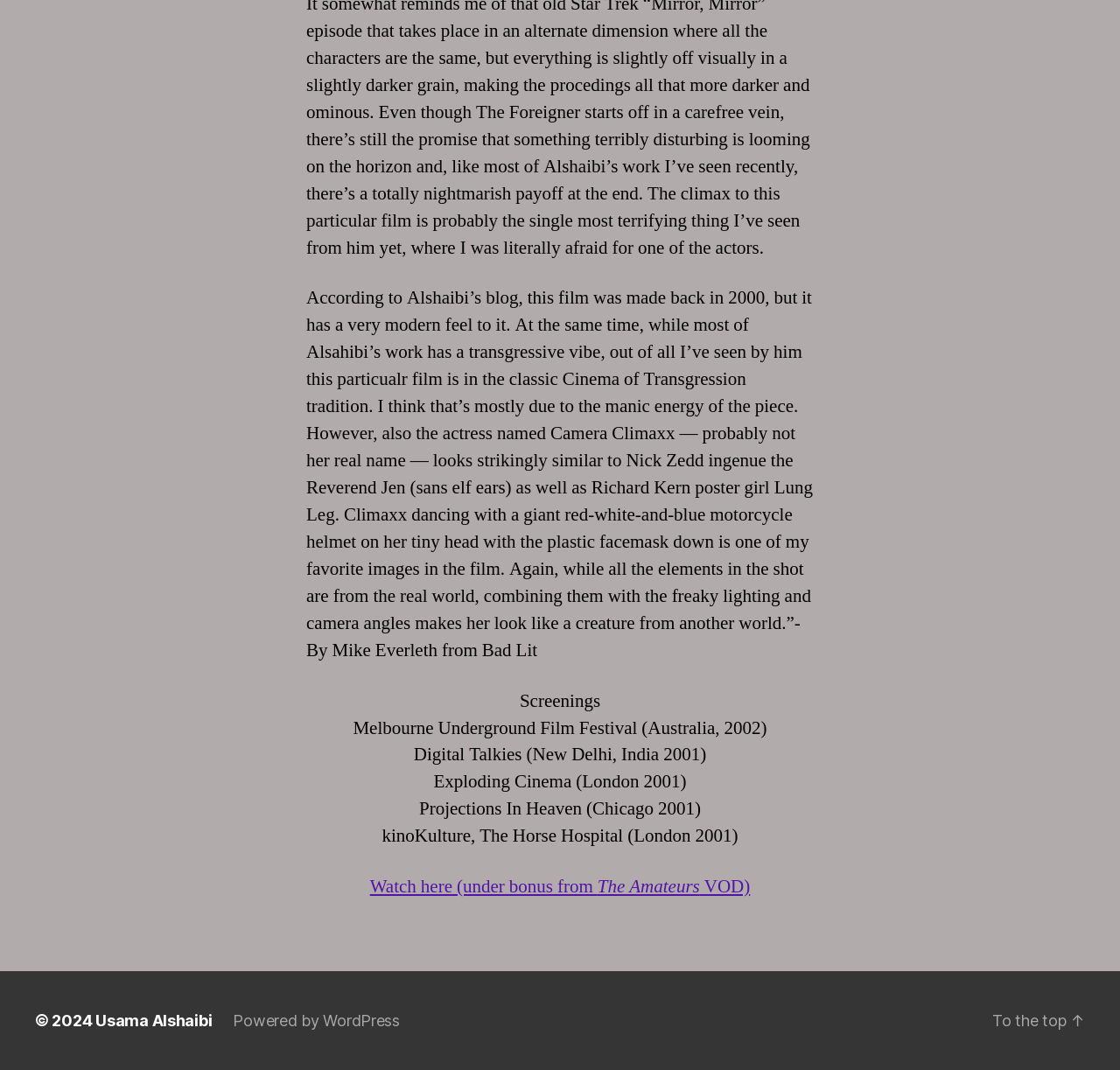Provide a single word or phrase answer to the question: 
What is the name of the actress mentioned in the review?

Camera Climaxx